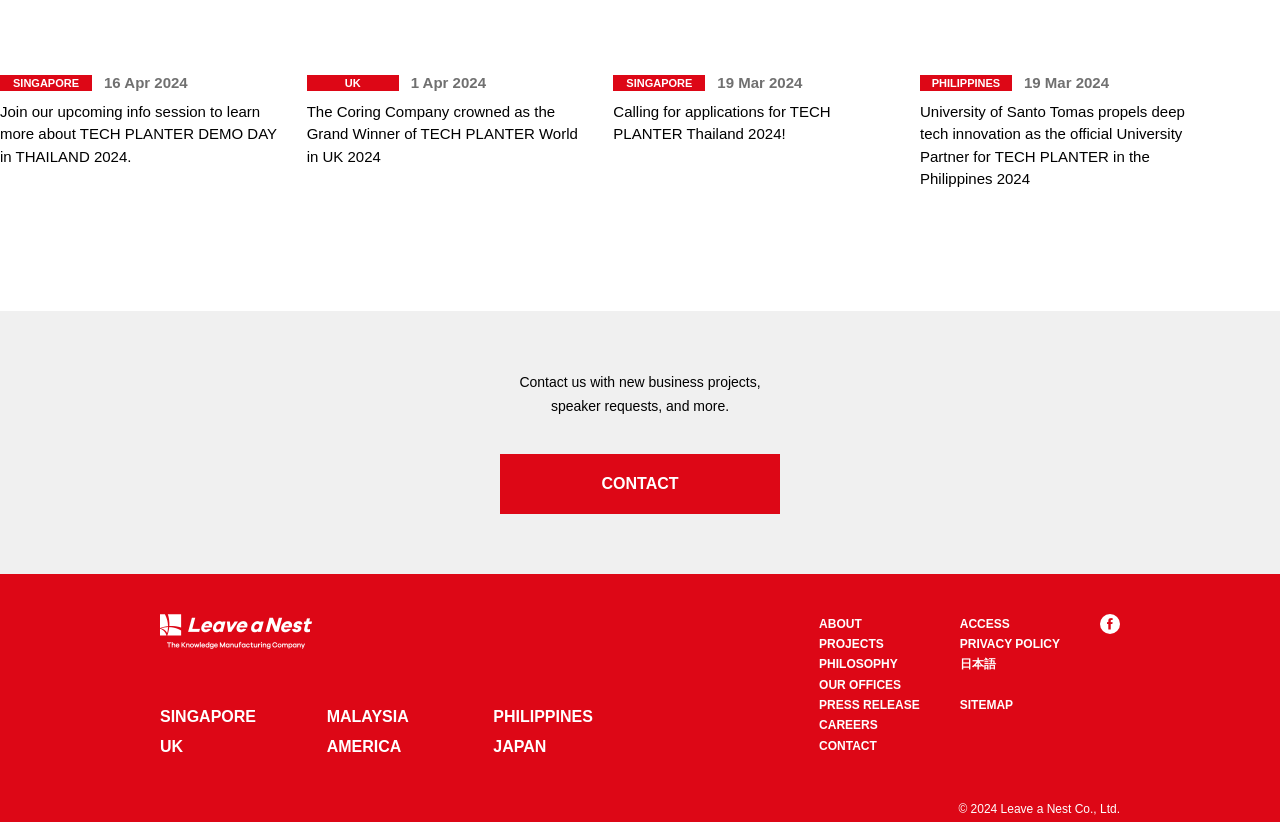Please find the bounding box coordinates of the element that you should click to achieve the following instruction: "Explore projects". The coordinates should be presented as four float numbers between 0 and 1: [left, top, right, bottom].

[0.64, 0.775, 0.69, 0.792]